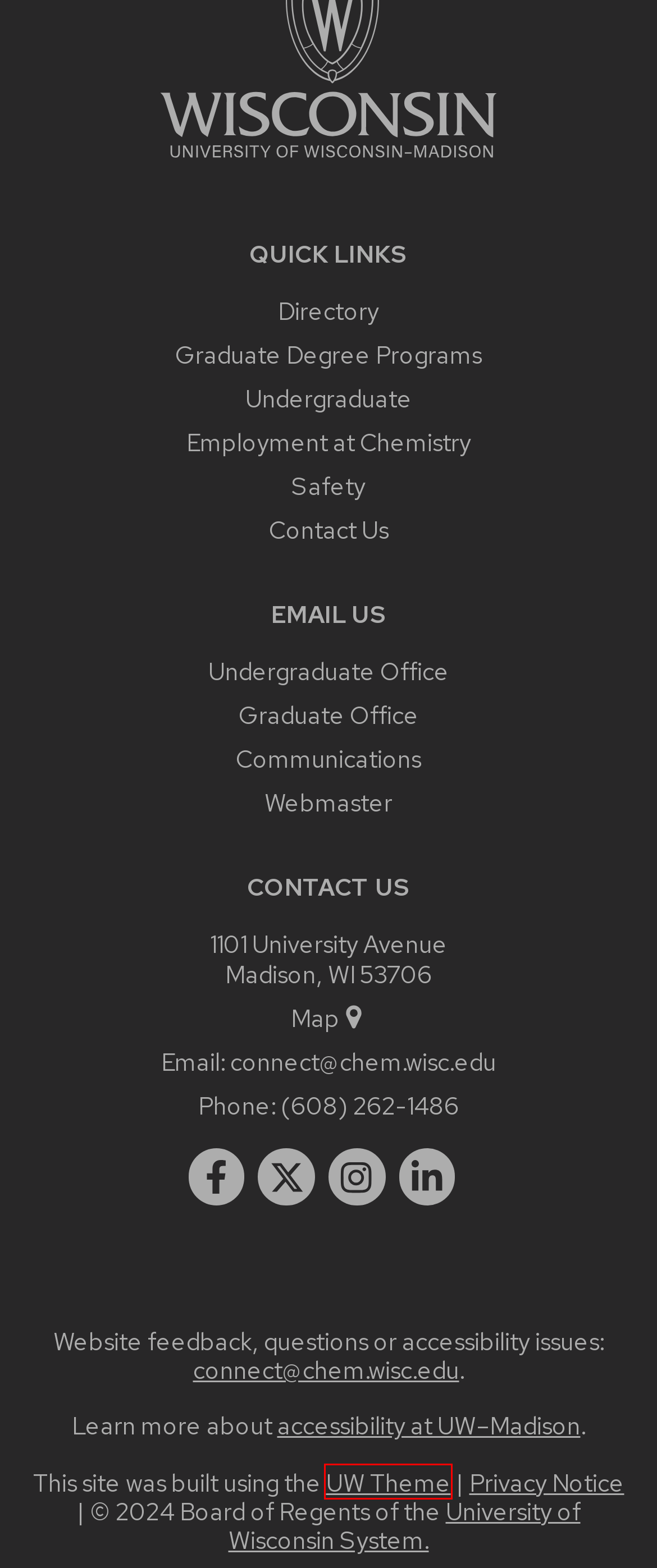You have a screenshot of a webpage with a red rectangle bounding box. Identify the best webpage description that corresponds to the new webpage after clicking the element within the red bounding box. Here are the candidates:
A. Universities of Wisconsin - Unlimited Opportunity
B. Accessibility @ UW-Madison – Working to create an accessible university – UW–Madison
C. Employment at Chemistry – Department of Chemistry – UW–Madison
D. UW Theme – UW-Madison's official WordPress theme – UW–Madison
E. Graduate Degree Programs – Department of Chemistry – UW–Madison
F. Undergraduate – Department of Chemistry – UW–Madison
G. Safety – Department of Chemistry – UW–Madison
H. People – Department of Chemistry – UW–Madison

D